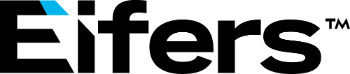Provide a comprehensive description of the image.

The image features the logo of Eifers, a company known for its expertise in delivering critical infrastructure projects, particularly in the airport sector across the East Coast of Australia. The logo consists of the word "Eifers" prominently displayed in bold, modern typography, complemented by a distinctive graphical element that adds a contemporary touch. This branding symbolizes Eifers' commitment to safety, efficiency, and innovation in managing complex, time-sensitive projects while maintaining strong collaborative relationships with clients. The image embodies the values of professionalism and trust that Eifers aims to convey in the highly demanding environments of airport operations.